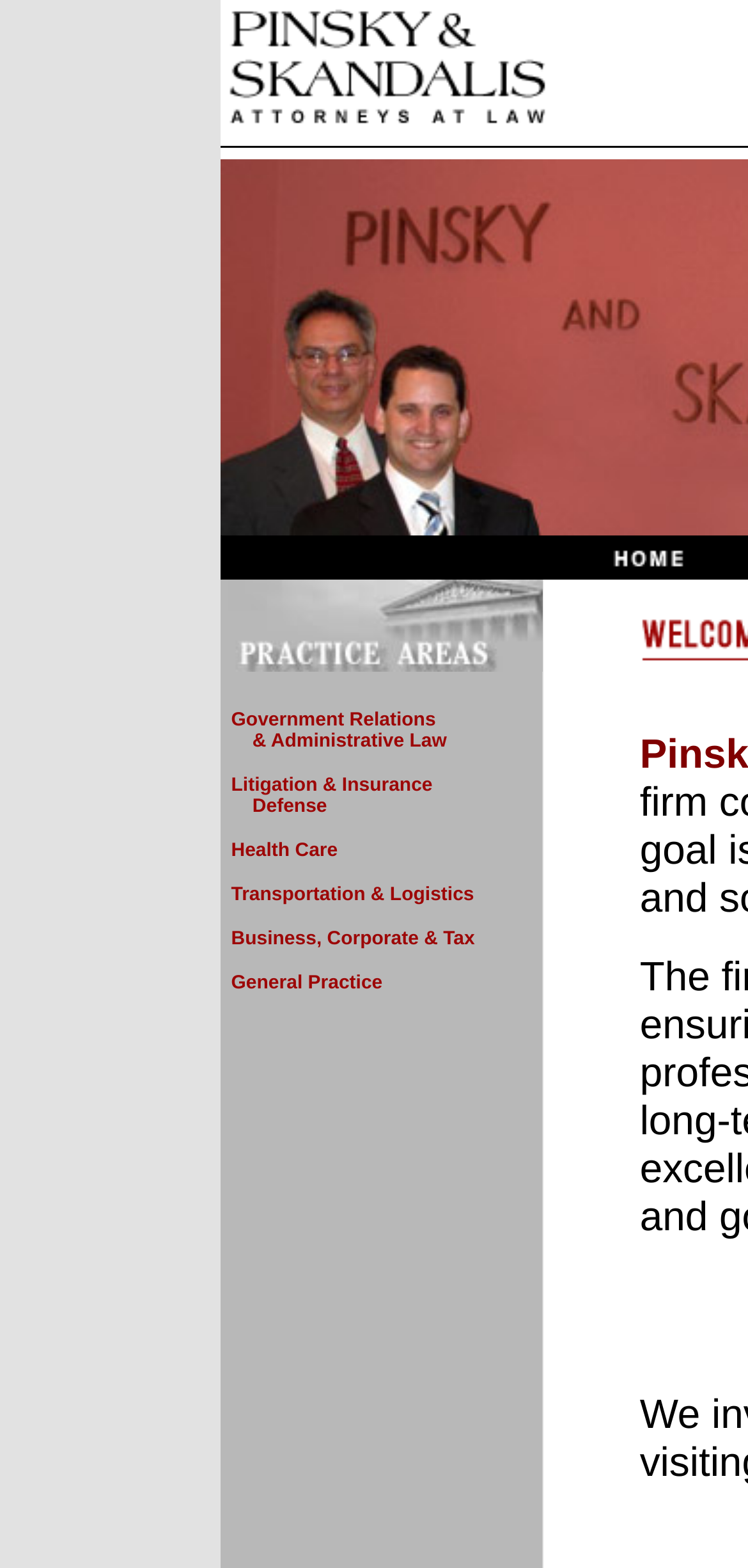Give a one-word or short phrase answer to the question: 
How many practice areas are listed on the webpage?

6